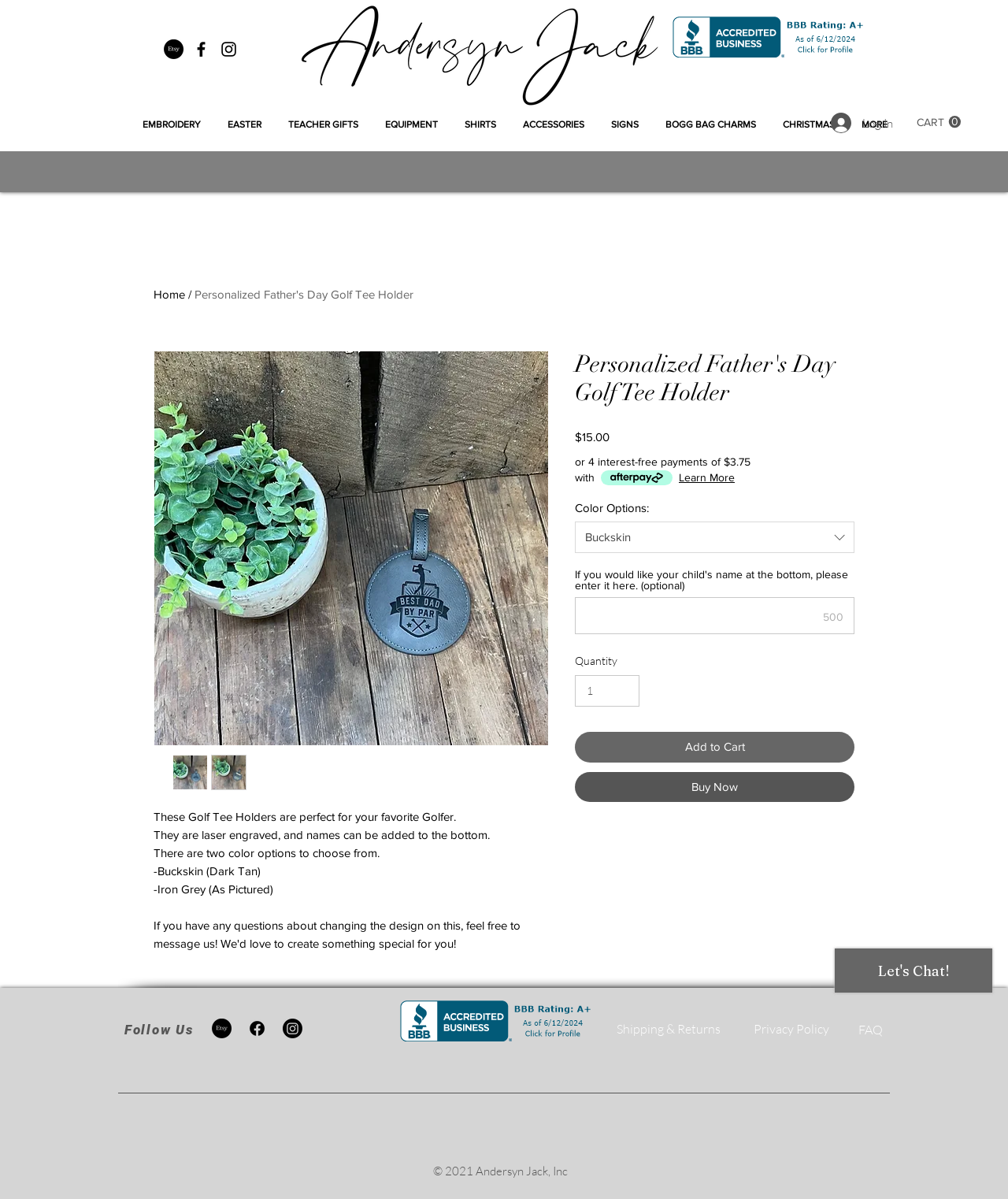Please specify the bounding box coordinates of the clickable region to carry out the following instruction: "Search for something". The coordinates should be four float numbers between 0 and 1, in the format [left, top, right, bottom].

None